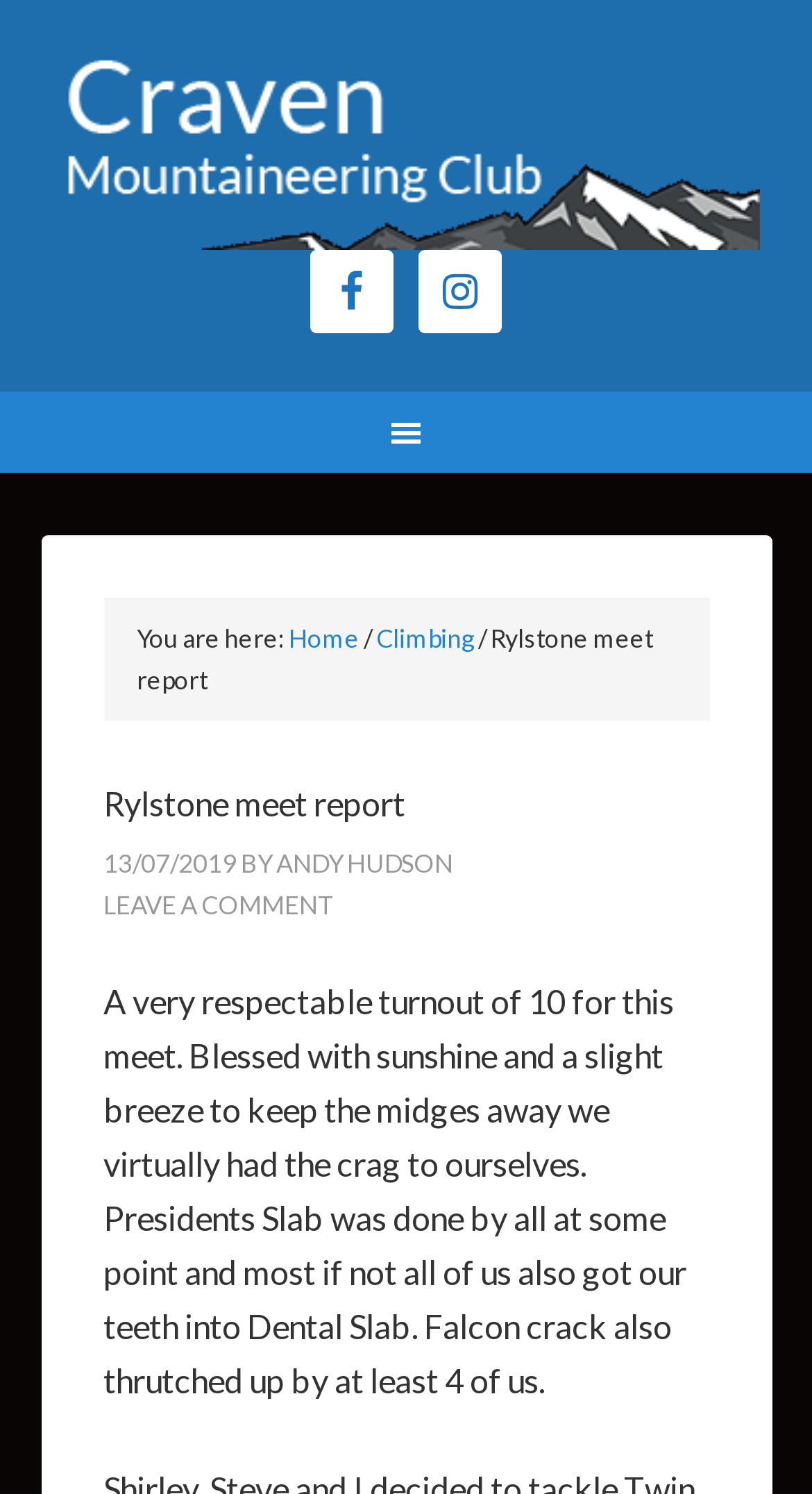Identify the primary heading of the webpage and provide its text.

Rylstone meet report